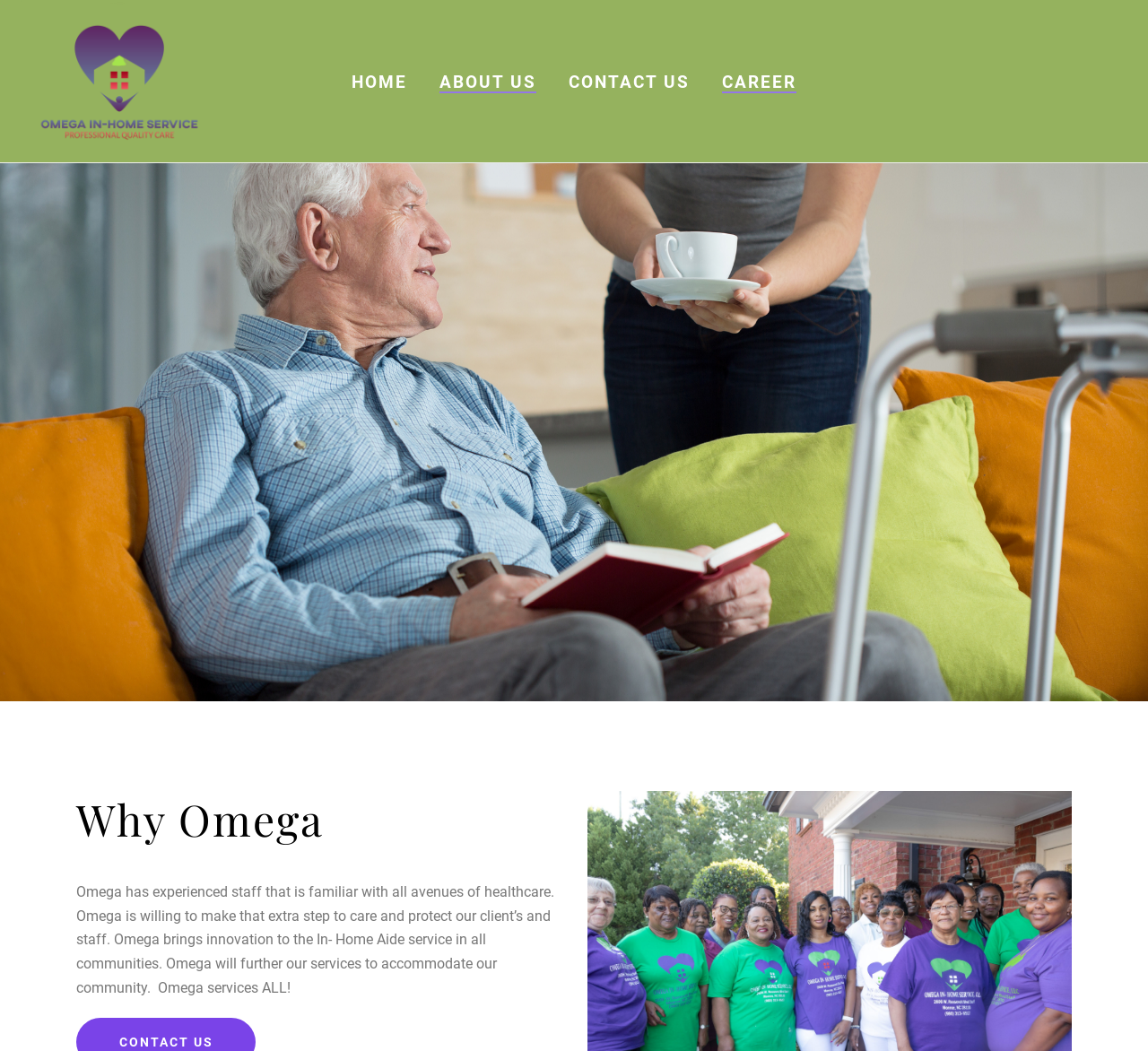What is the main benefit of Omega's services?
Answer with a single word or phrase, using the screenshot for reference.

Innovation